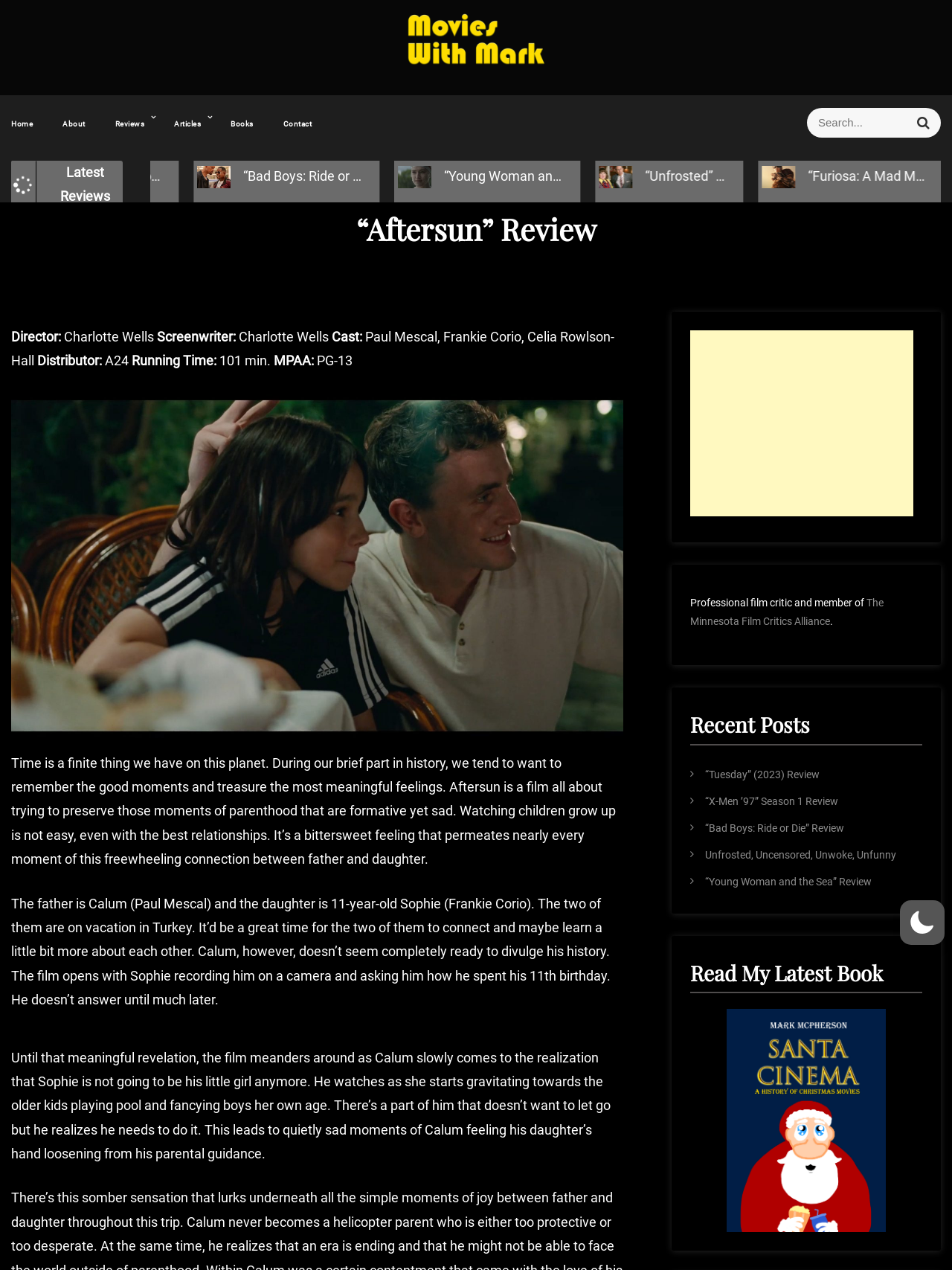What is the name of the website?
Based on the image, respond with a single word or phrase.

Movies With Mark